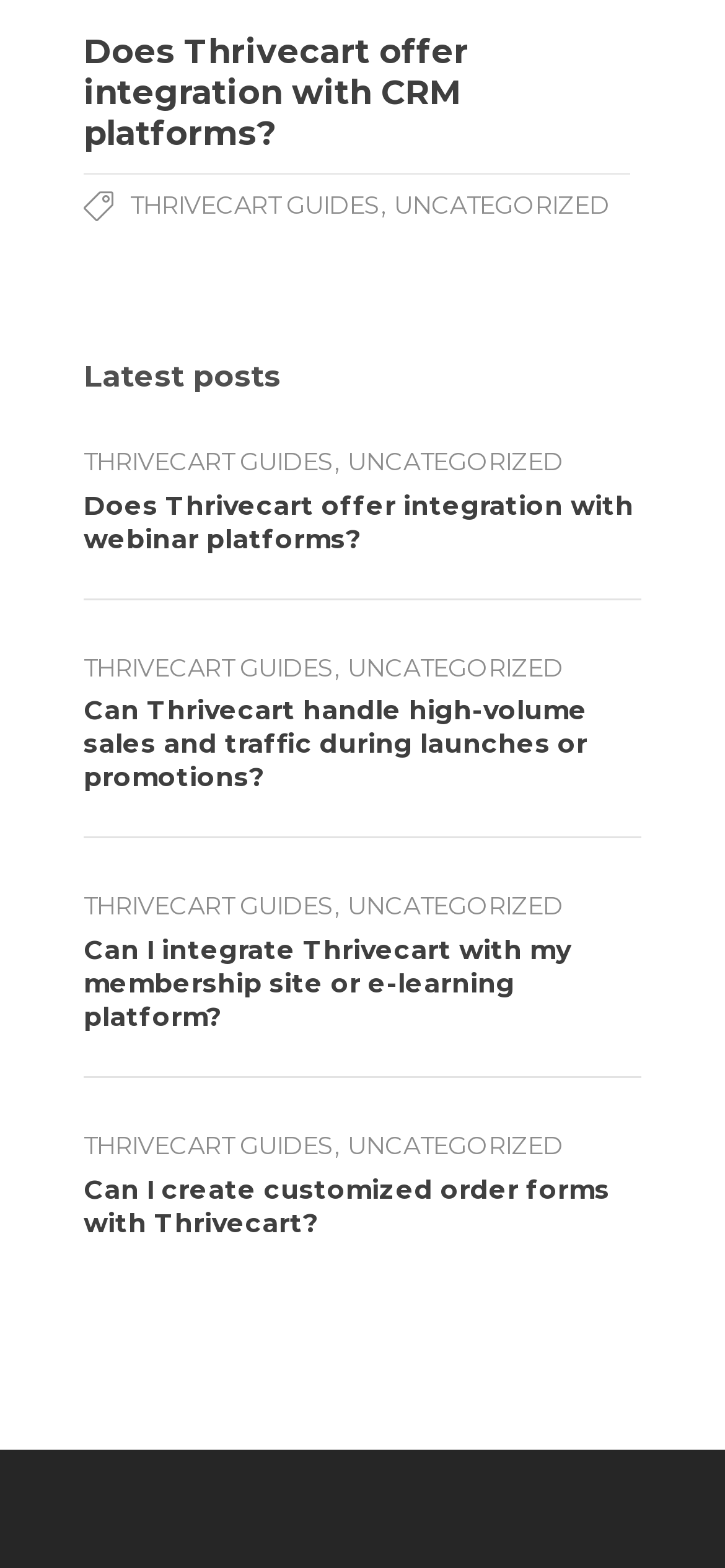Please specify the bounding box coordinates of the clickable region necessary for completing the following instruction: "Click on the link to learn about Thrivecart integration with CRM platforms". The coordinates must consist of four float numbers between 0 and 1, i.e., [left, top, right, bottom].

[0.115, 0.02, 0.869, 0.098]